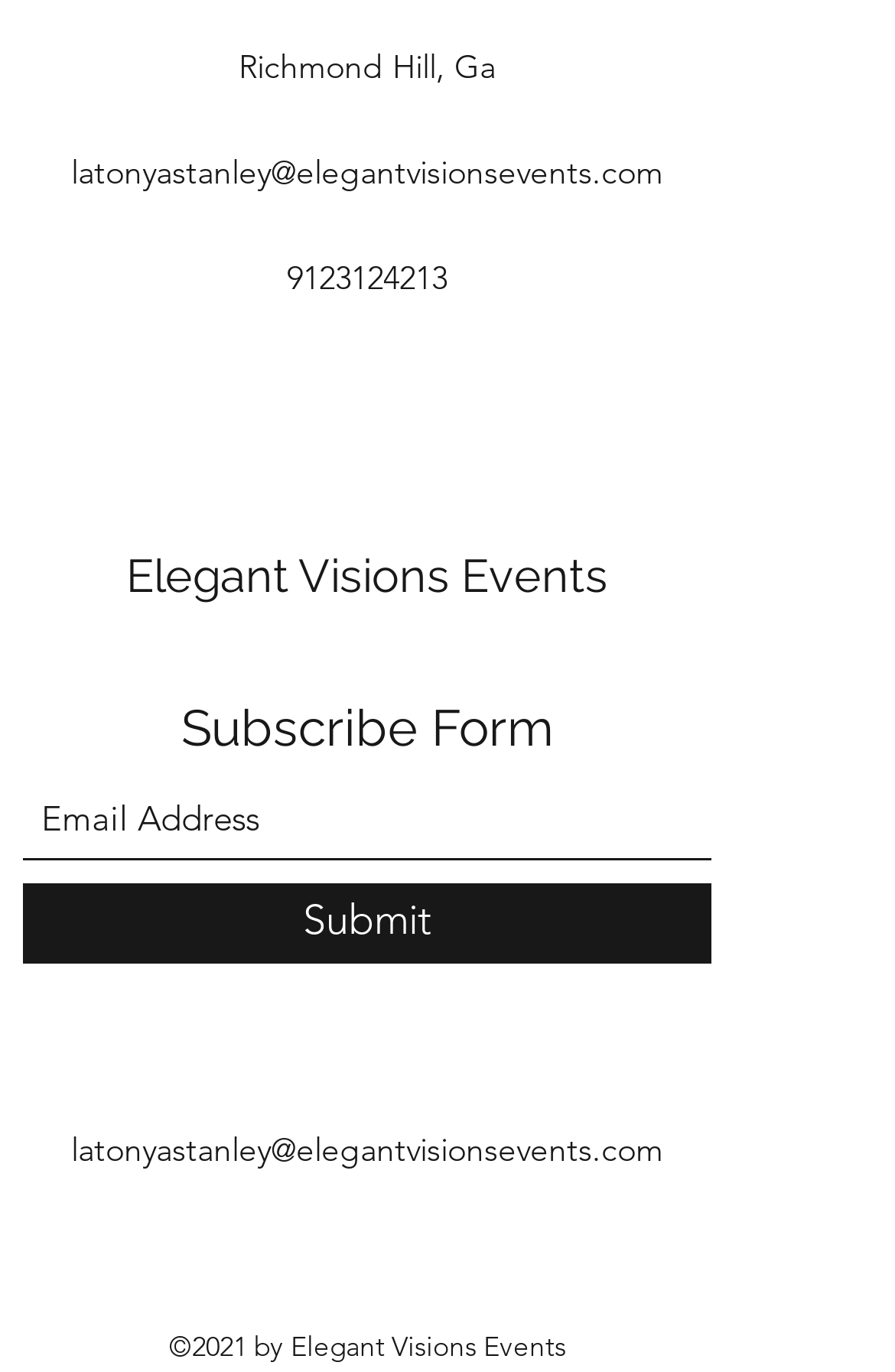What is the location mentioned on the webpage?
Give a detailed explanation using the information visible in the image.

I found the location 'Richmond Hill, Ga' mentioned on the webpage as a static text element with bounding box coordinates [0.267, 0.033, 0.554, 0.063].